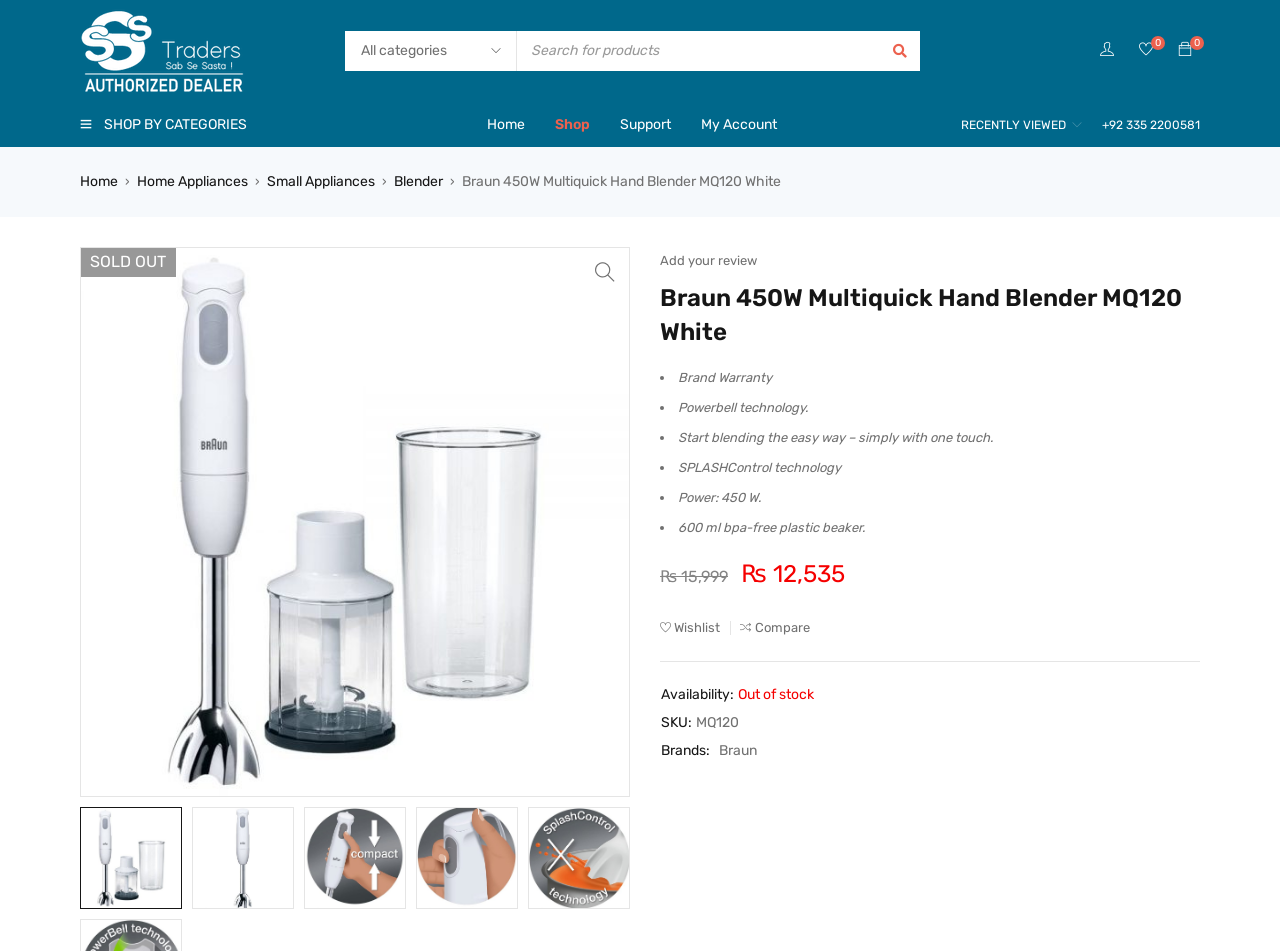Please provide the main heading of the webpage content.

Braun 450W Multiquick Hand Blender MQ120 White